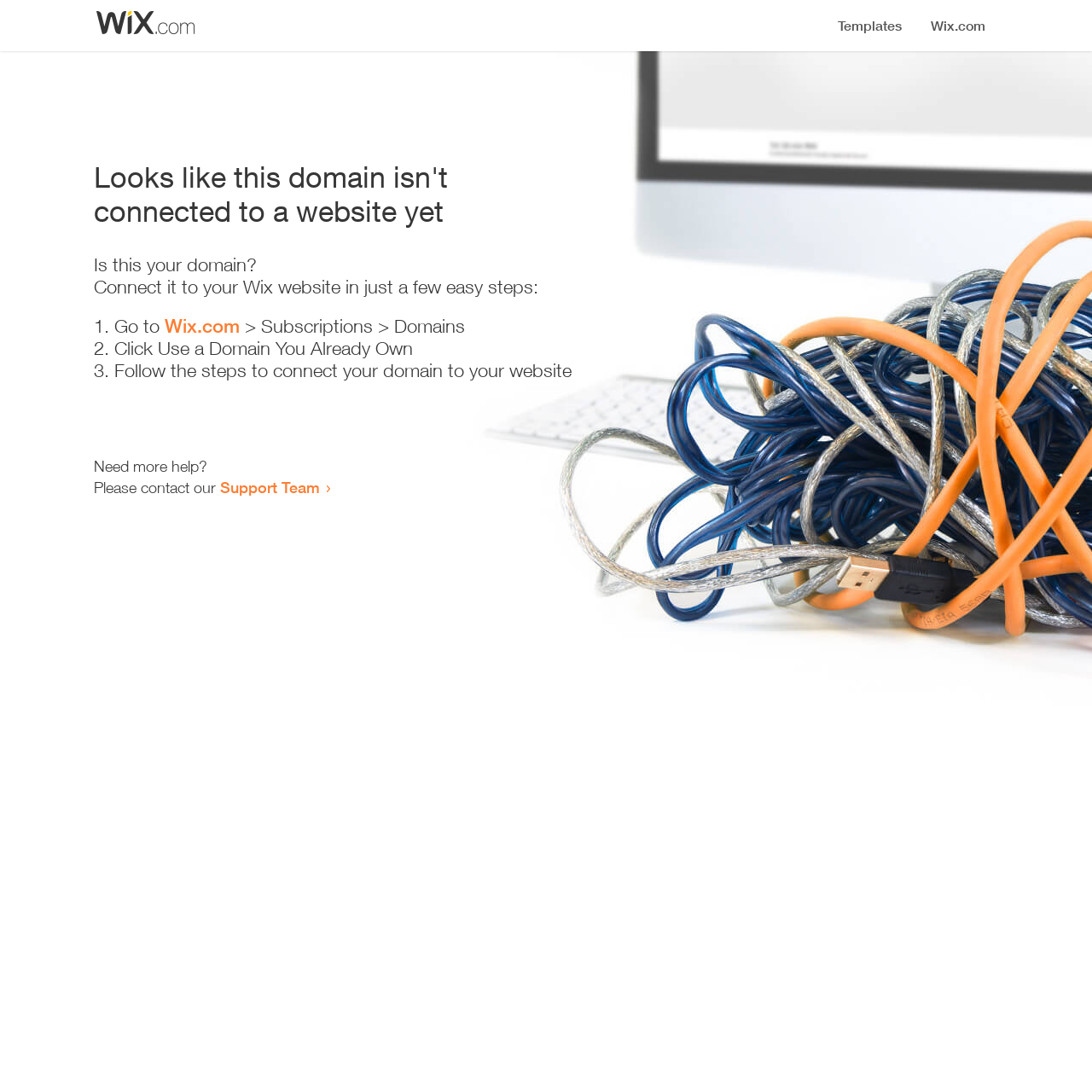What should I do to connect my domain to my website?
Please use the visual content to give a single word or phrase answer.

Follow the steps